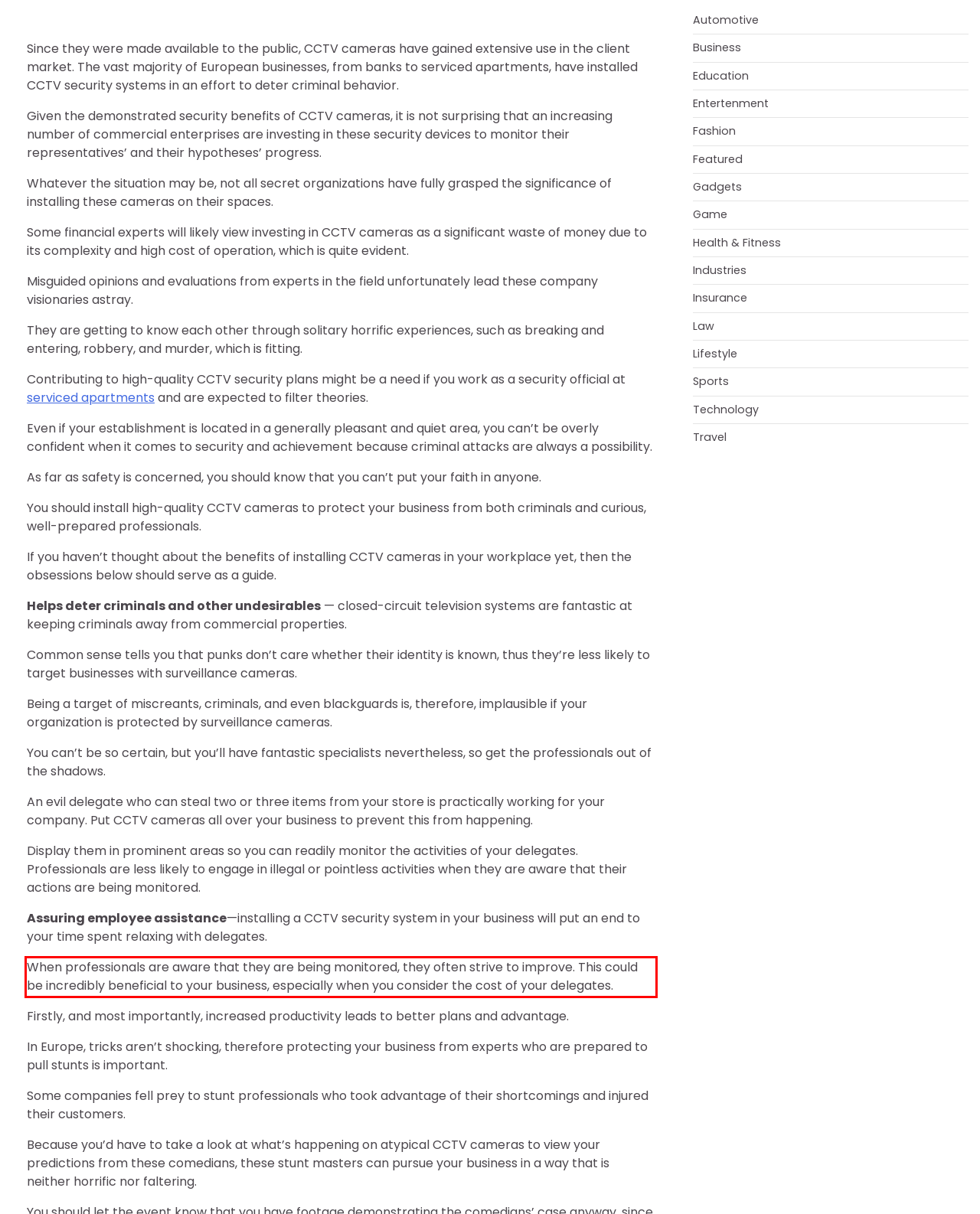Extract and provide the text found inside the red rectangle in the screenshot of the webpage.

When professionals are aware that they are being monitored, they often strive to improve. This could be incredibly beneficial to your business, especially when you consider the cost of your delegates.